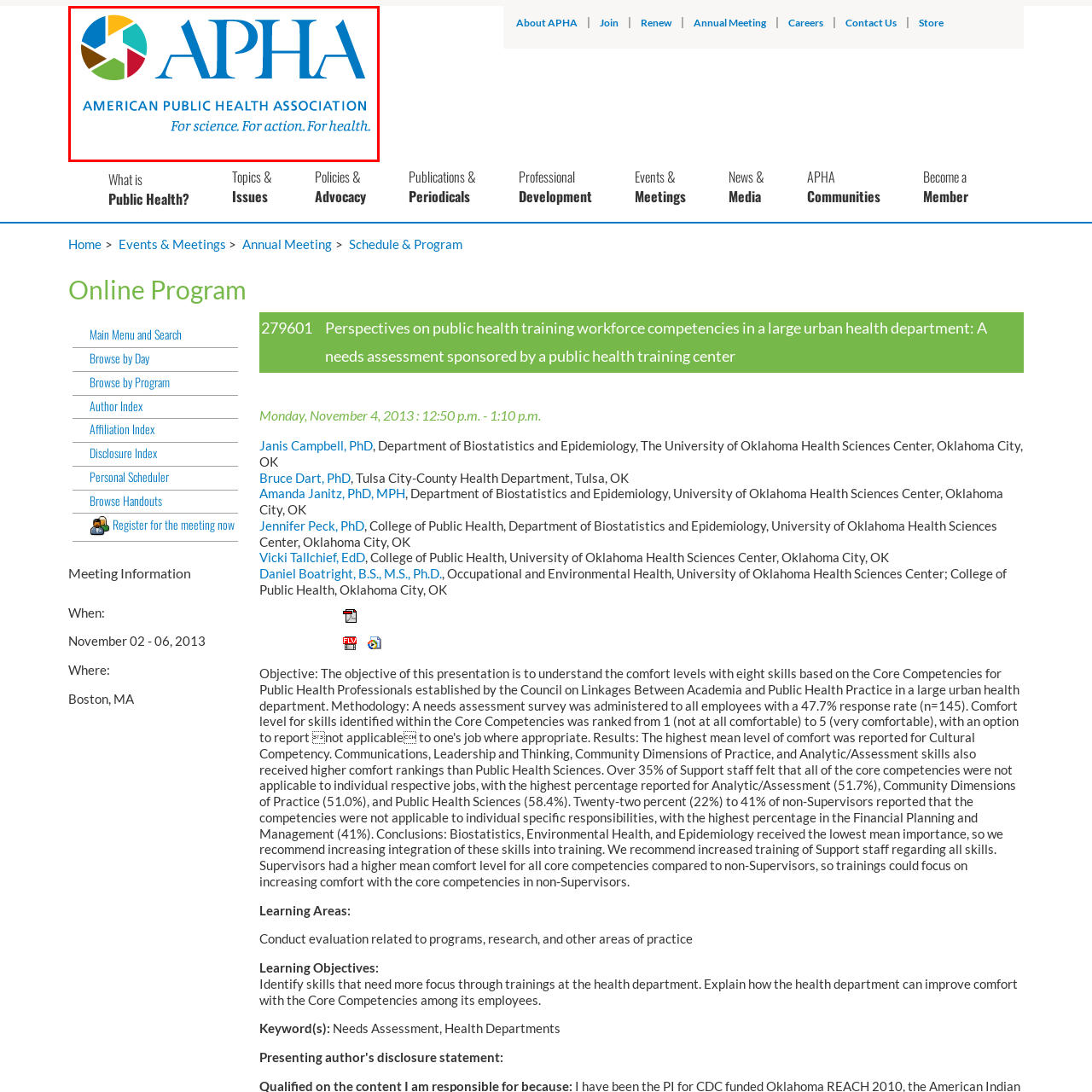View the image inside the red-bordered box and answer the given question using a single word or phrase:
What is the slogan of the American Public Health Association?

For science. For action. For health.